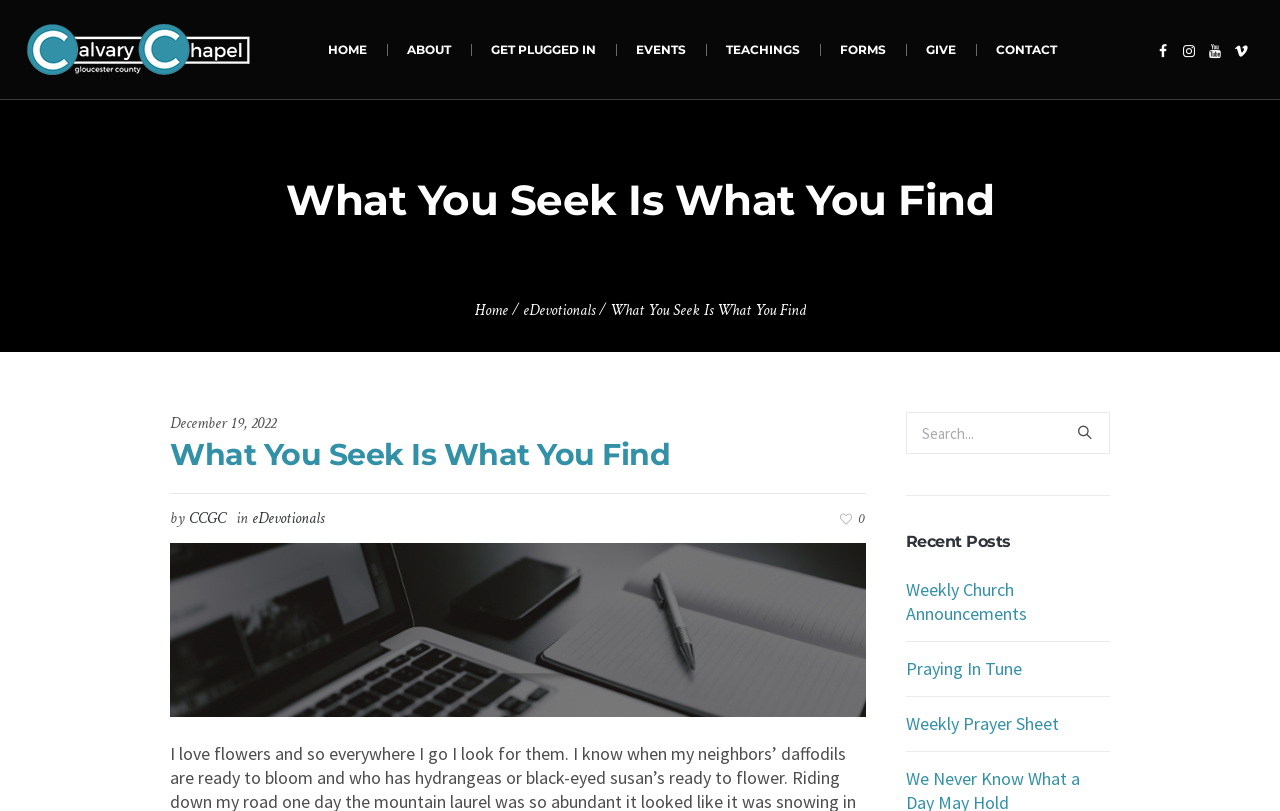How many recent posts are listed?
Using the picture, provide a one-word or short phrase answer.

3